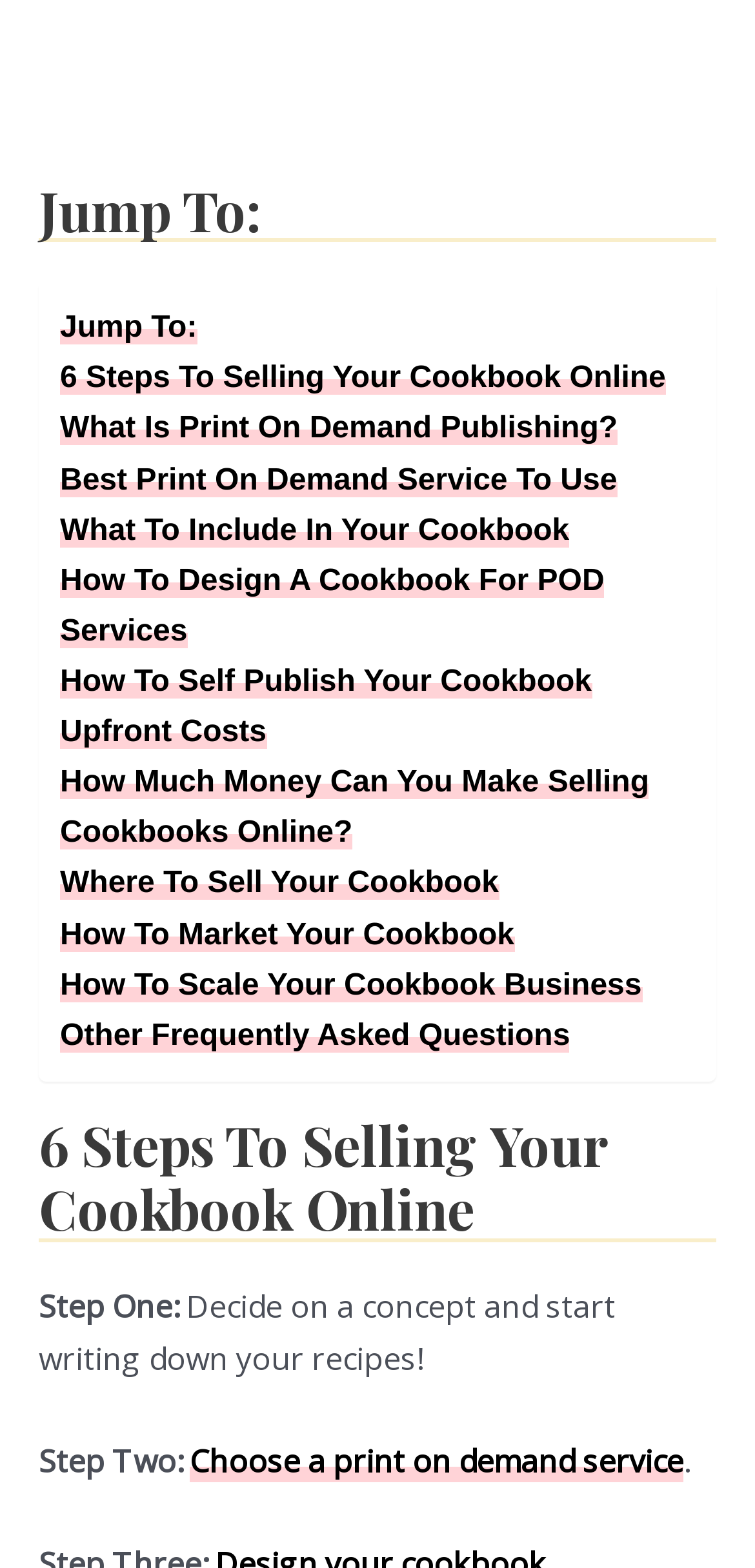Provide the bounding box coordinates of the HTML element described by the text: "Other Frequently Asked Questions".

[0.079, 0.65, 0.755, 0.671]